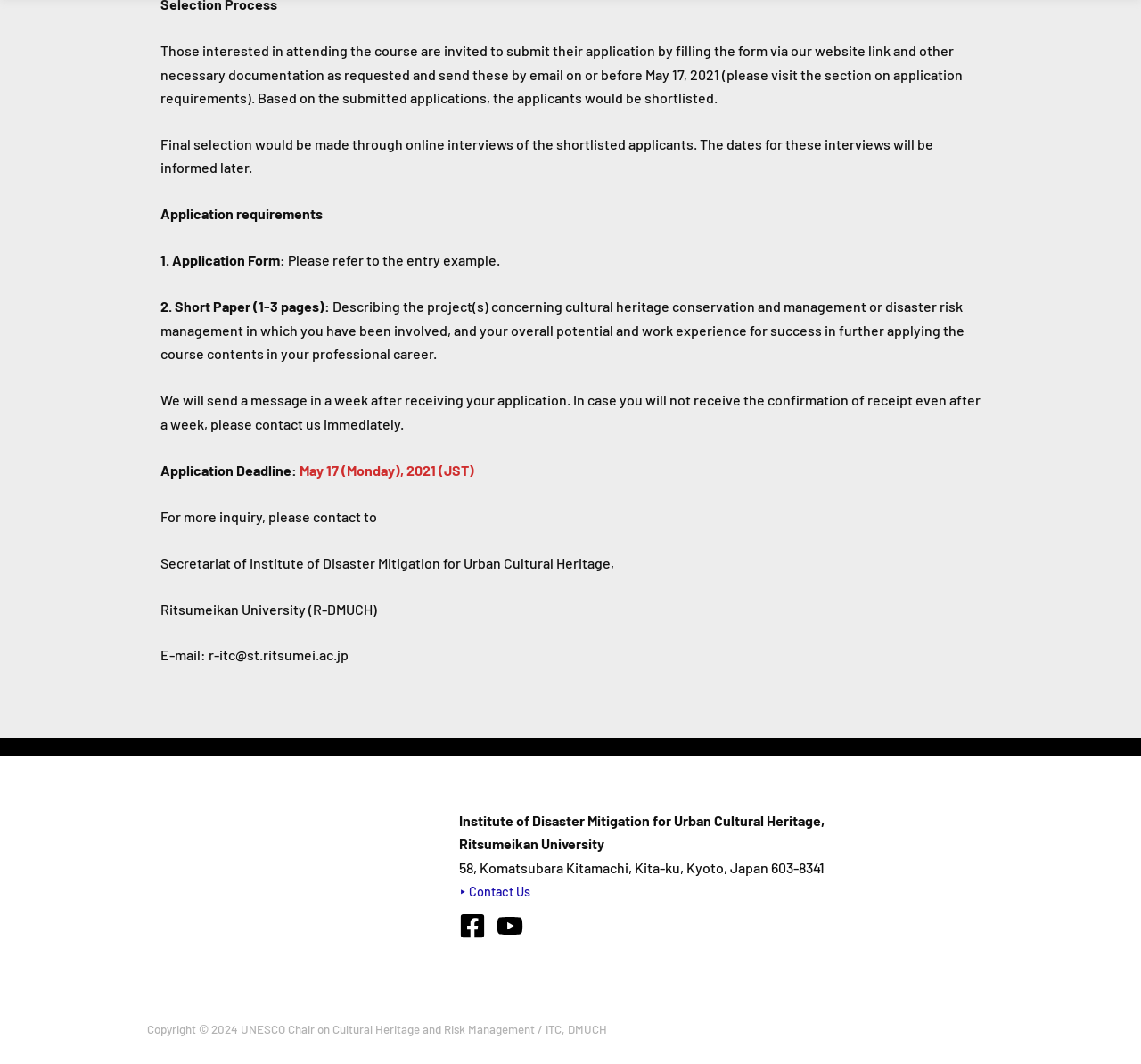Identify the bounding box coordinates for the UI element described as follows: aria-label="YouTube". Use the format (top-left x, top-left y, bottom-right x, bottom-right y) and ensure all values are floating point numbers between 0 and 1.

[0.435, 0.858, 0.459, 0.883]